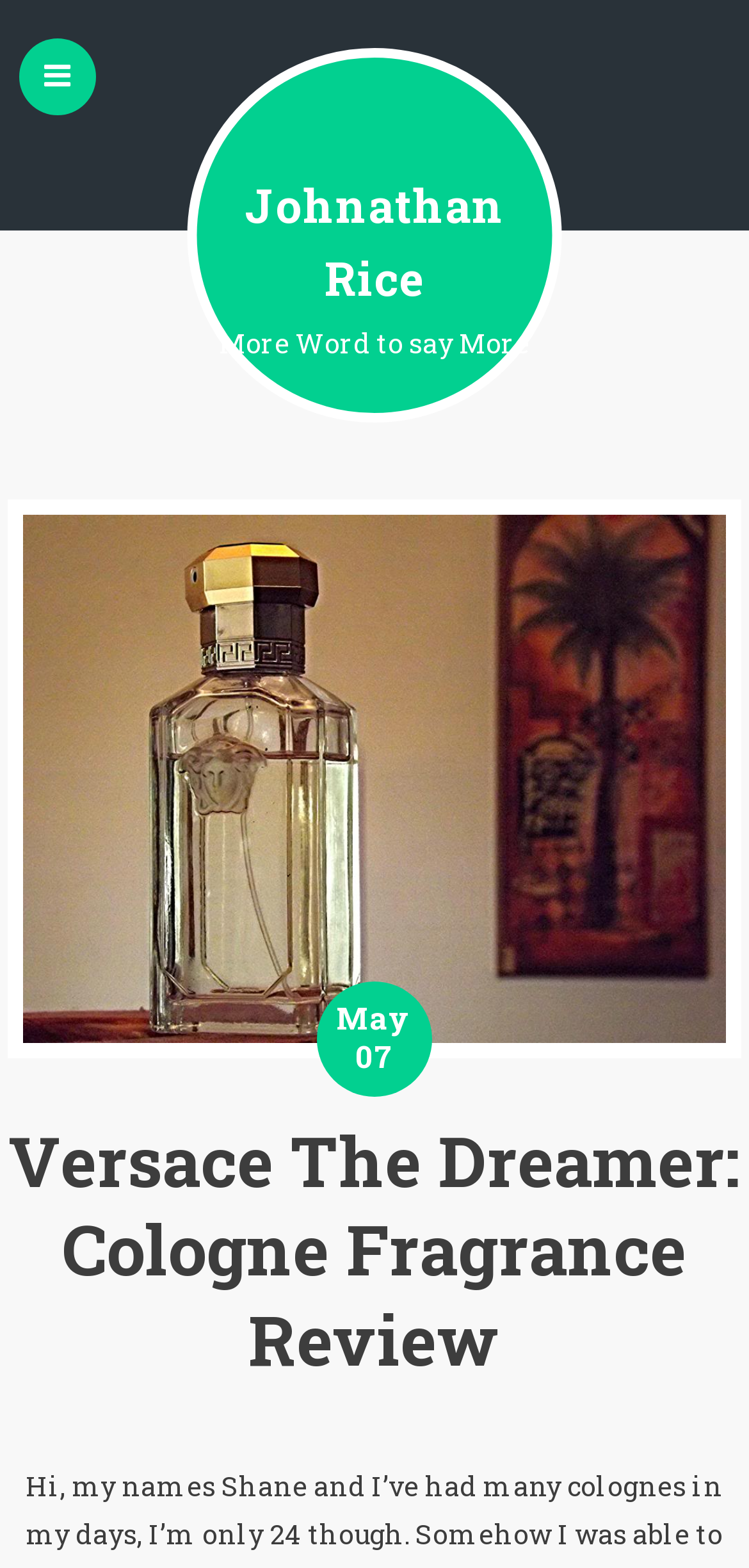What is the name of the person mentioned in the link?
Examine the screenshot and reply with a single word or phrase.

Johnathan Rice